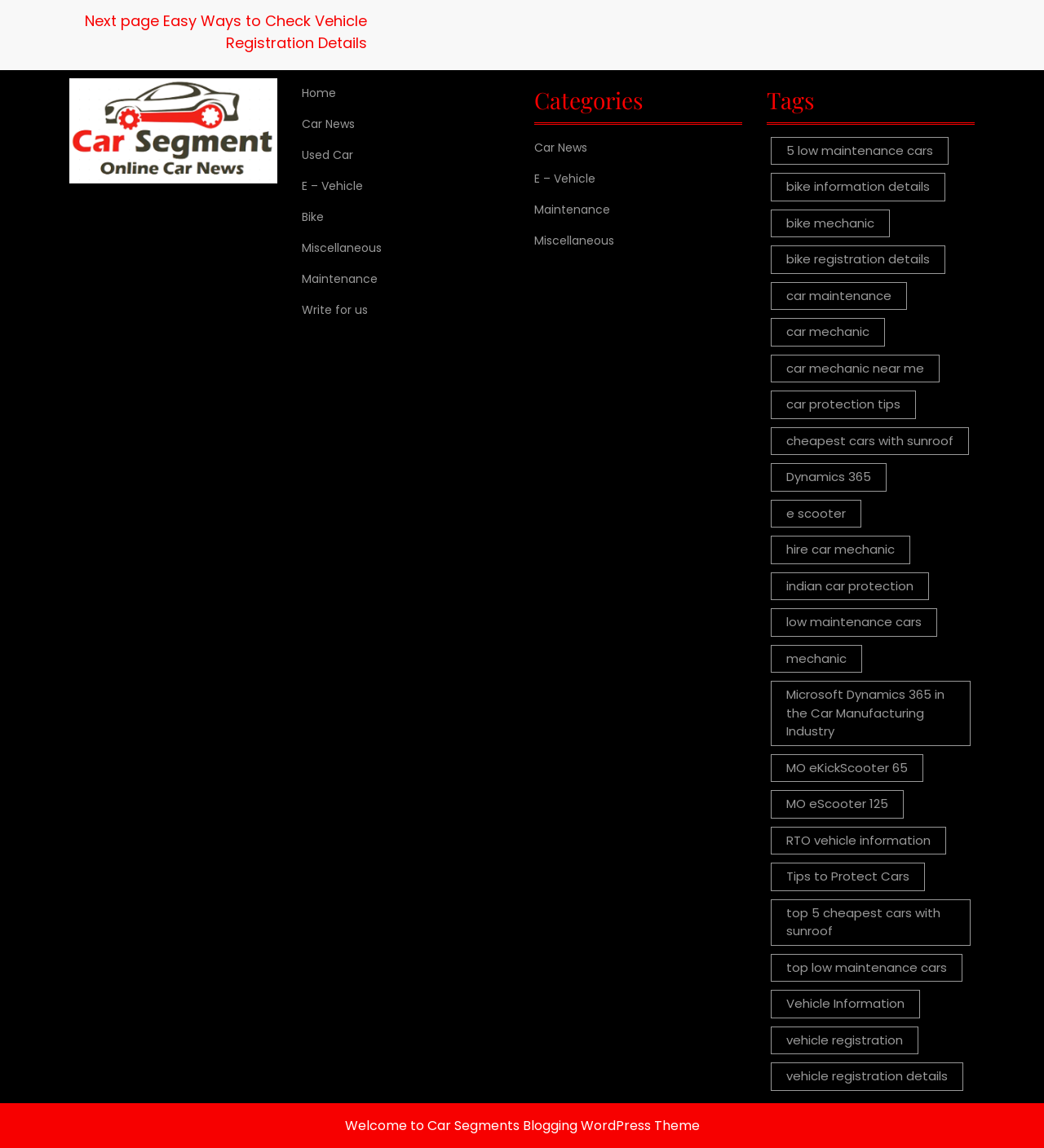How many links are there under the 'Tags' section?
Please provide a full and detailed response to the question.

The 'Tags' section is located at the bottom right of the page. It lists 24 links, each with a description and the number of items in parentheses.